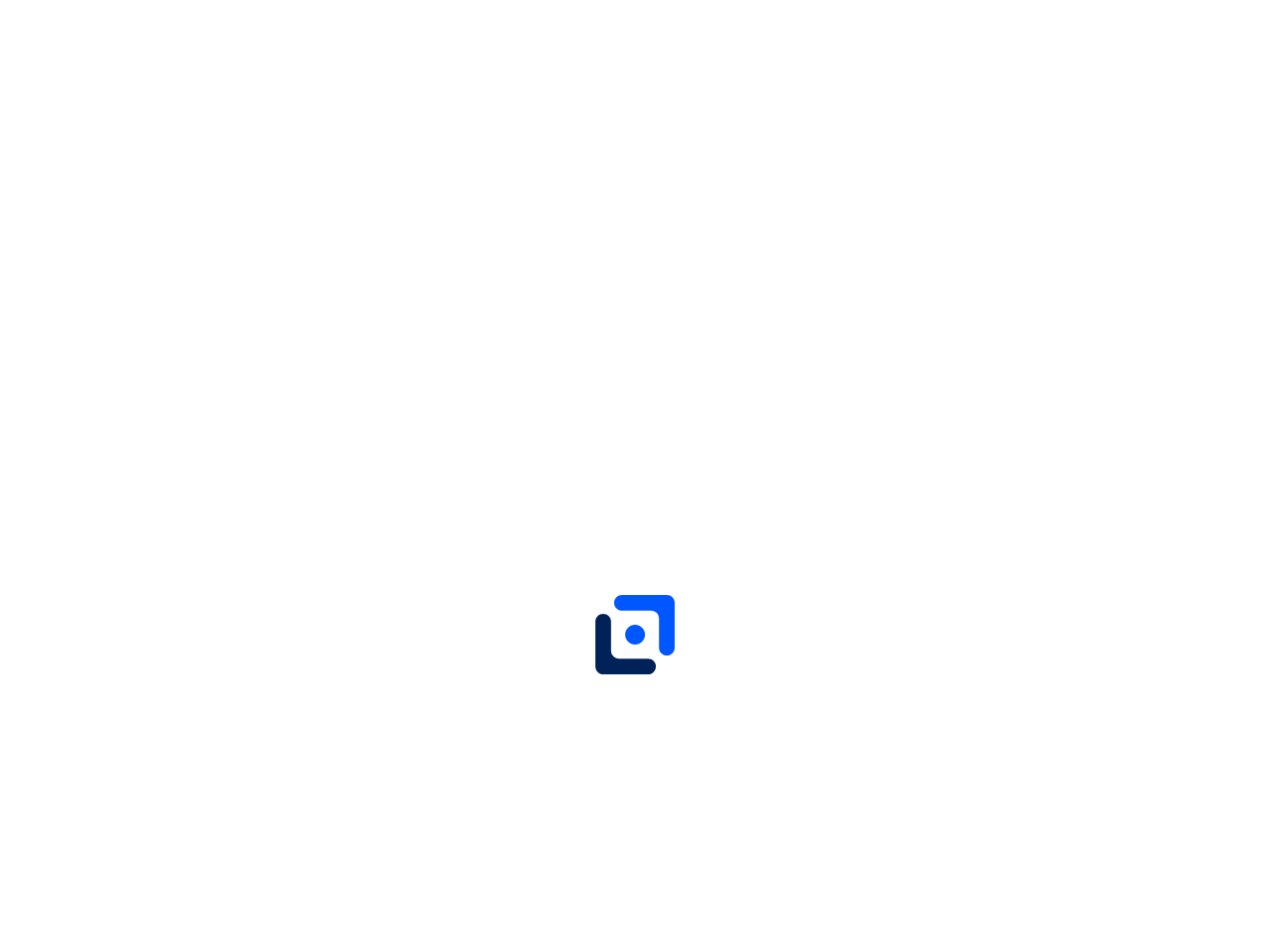What is the call-to-action button on the webpage?
Ensure your answer is thorough and detailed.

I found the call-to-action button by looking at the link element with the text 'Apply Here' which is located below the job description.